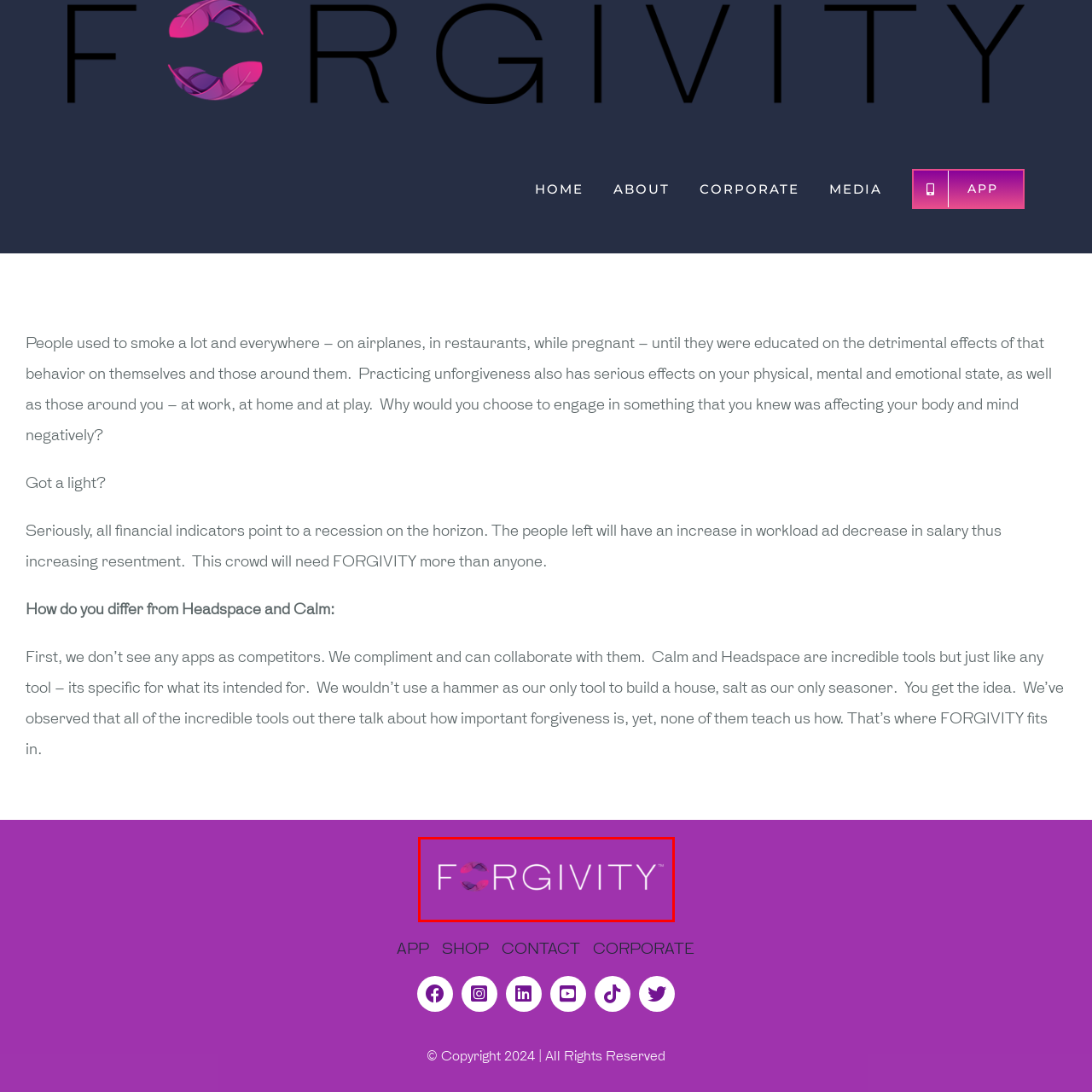Elaborate on the contents of the image marked by the red border.

The image features a vibrant purple background prominently displaying the word "FORGIVITY" in bold, white letters. The design incorporates playful, stylized symbols, possibly representing connection or love, flanking the text. This branding evokes a sense of mindfulness and healing, aligning with themes of personal growth and emotional well-being. The "FORGIVITY" logo suggests an innovative approach to forgiveness, indicating it's likely part of a larger initiative or app aimed at promoting mental and emotional wellness. The overall aesthetic is modern and inviting, appealing to a broad audience seeking tools for personal development.